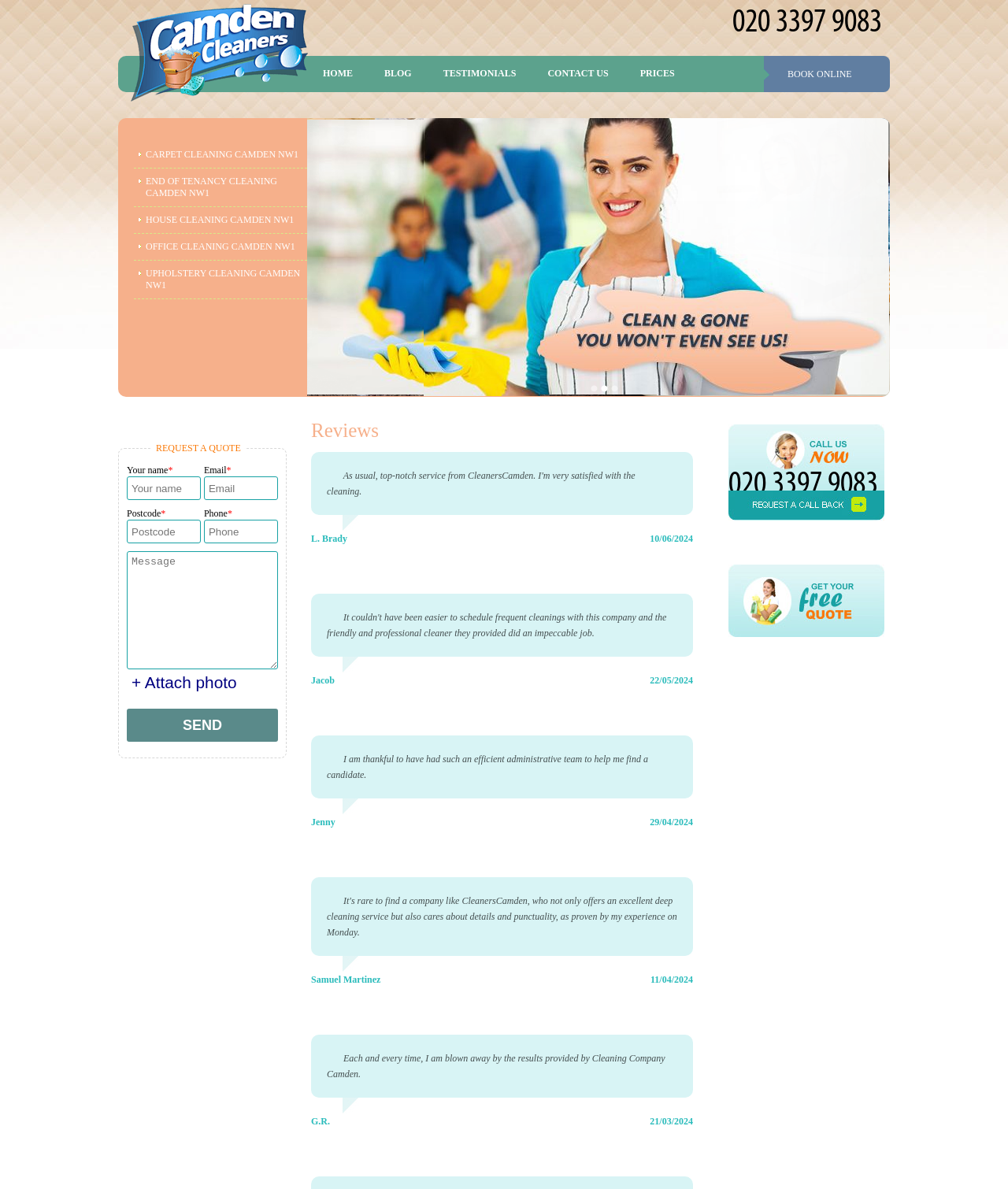Locate and provide the bounding box coordinates for the HTML element that matches this description: "Office Cleaning Camden NW1".

[0.133, 0.198, 0.305, 0.217]